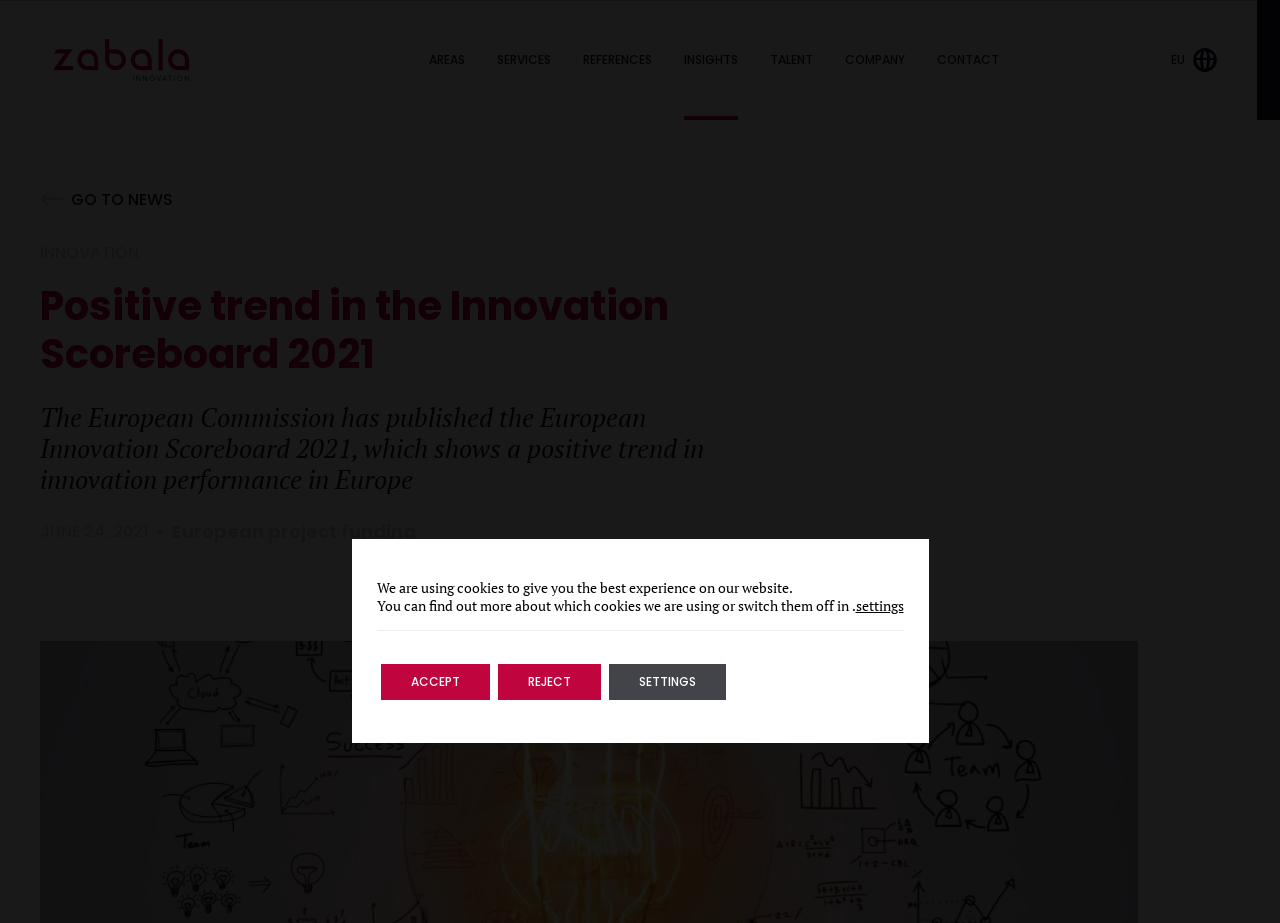Specify the bounding box coordinates of the element's region that should be clicked to achieve the following instruction: "Search for something". The bounding box coordinates consist of four float numbers between 0 and 1, in the format [left, top, right, bottom].

[0.188, 0.728, 0.812, 0.789]